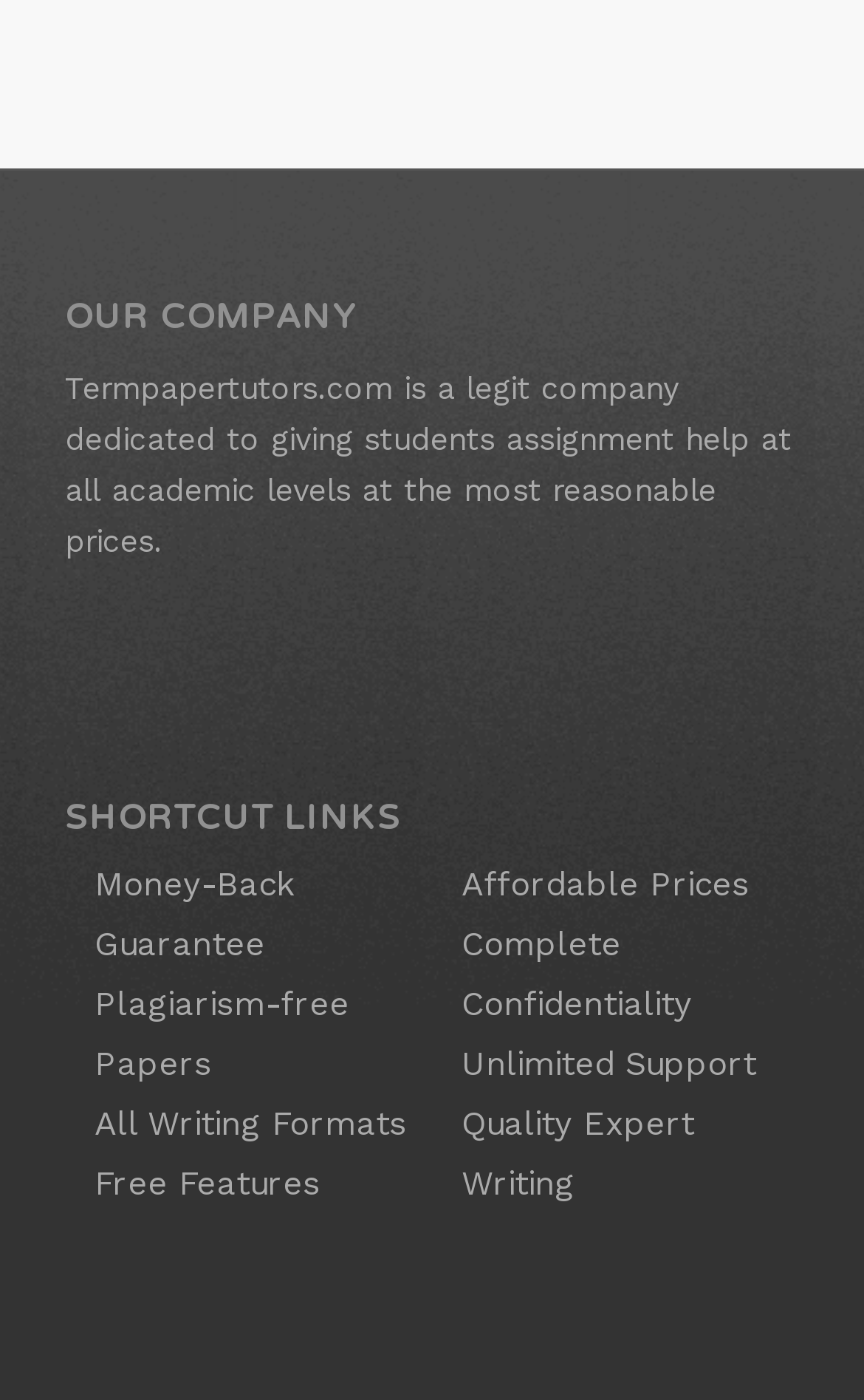How many shortcut links are provided?
Using the information from the image, answer the question thoroughly.

By counting the list markers and links under the 'SHORTCUT LINKS' heading, it can be seen that there are 8 shortcut links provided, including 'Money-Back Guarantee', 'Plagiarism-free Papers', and so on.